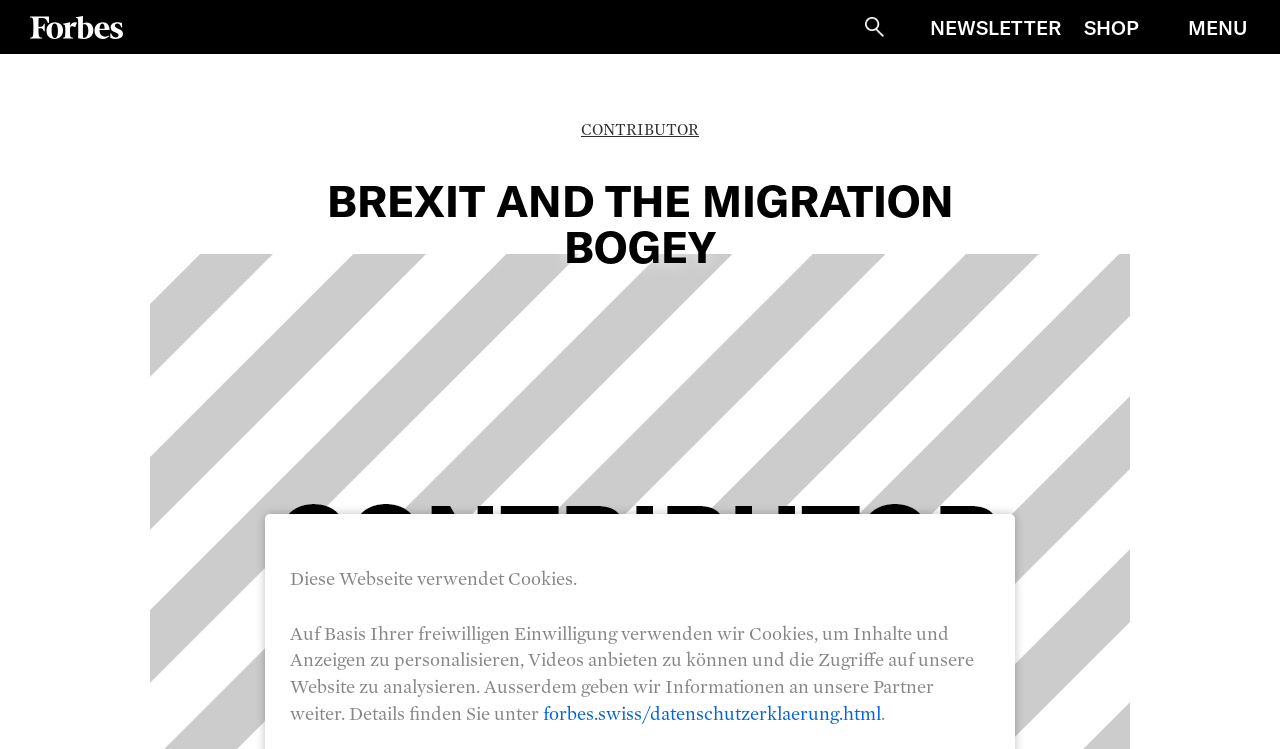Generate a thorough description of the webpage.

The webpage is about Brexit and its impact on migration, with a focus on the UK's decision to leave the European Union. At the top left of the page, there is a small figure with a link. Next to it, on the top right, is a button labeled "Suche" (meaning "Search" in German). 

Below the button, there are three links in a row: "NAVIGATION ÜBERSPRINGEN", "NEWSLETTER", and "SHOP". To the right of these links, the text "MENU" is displayed. 

Further down the page, there is a prominent heading that reads "BREXIT AND THE MIGRATION BOGEY". Below this heading, there are two blocks of text. The first block informs users that the website uses cookies, while the second block provides more details about the use of cookies, including personalization, video offerings, and website analysis. 

A link to the website's data protection declaration is provided at the bottom of the page. Additionally, there is a link to the "CONTRIBUTOR" section, located above the main heading.